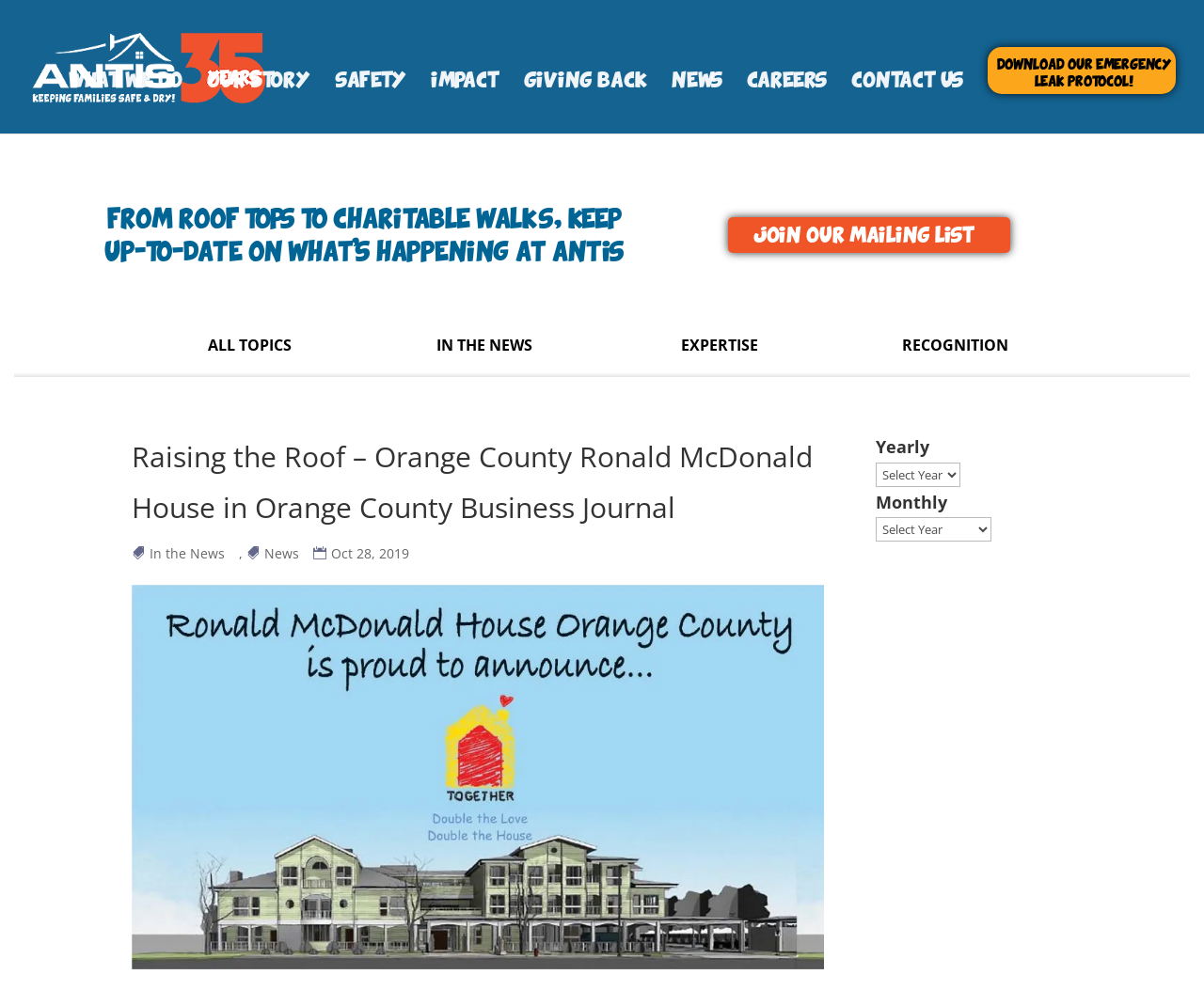Identify the bounding box of the HTML element described as: "DOWNLOAD OUR EMERGENCY LEAK PROTOCOL!".

[0.824, 0.056, 0.977, 0.136]